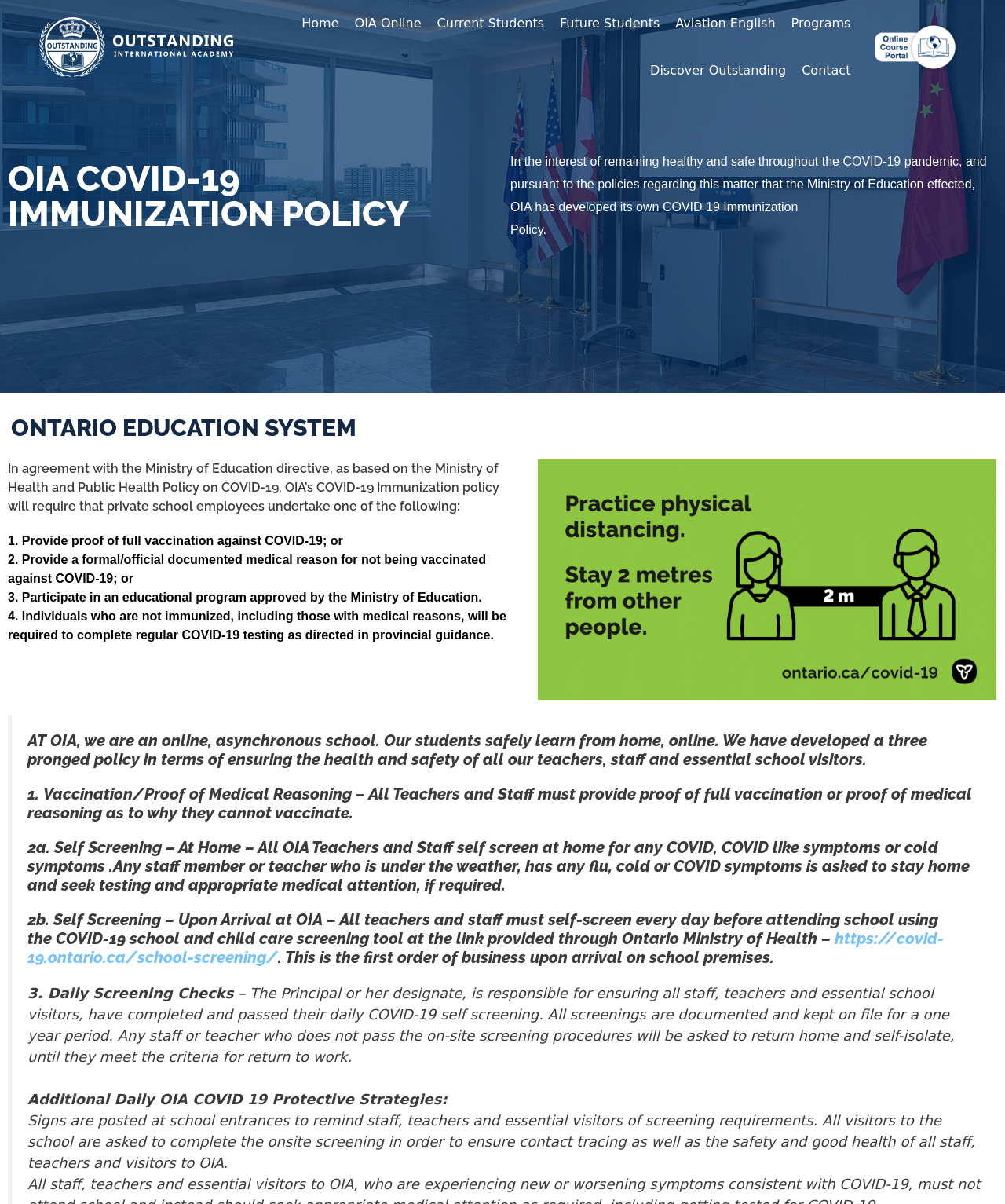Please pinpoint the bounding box coordinates for the region I should click to adhere to this instruction: "Click OIA Online".

[0.345, 0.0, 0.427, 0.039]